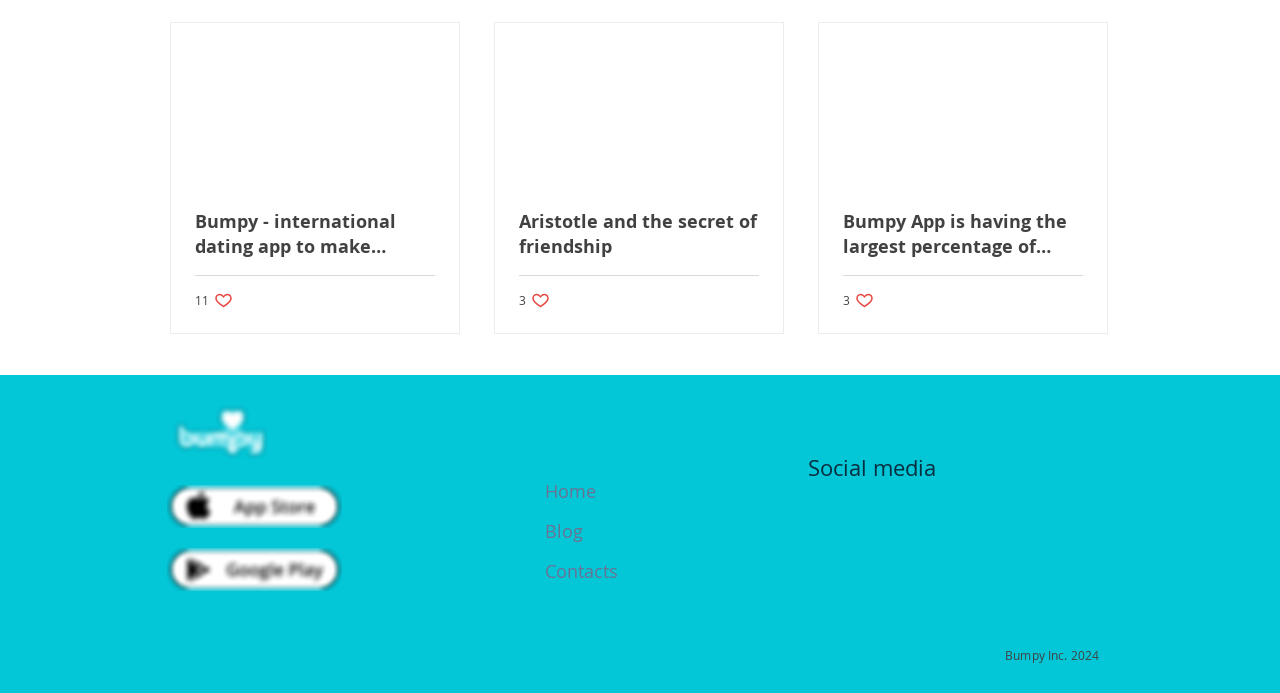Find the bounding box coordinates of the area to click in order to follow the instruction: "Click the link to Bumpy - international dating app".

[0.152, 0.302, 0.34, 0.374]